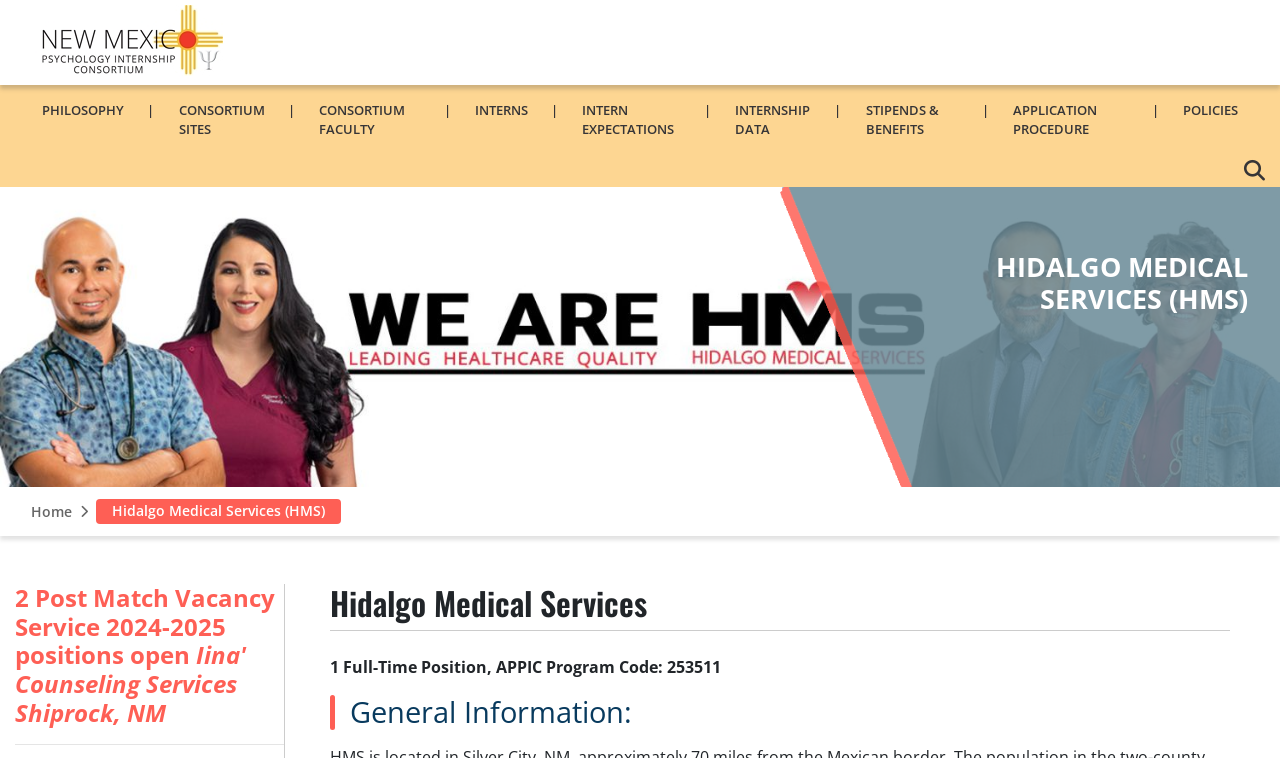Determine the bounding box for the described HTML element: "title="New Mexico Internship Consortium"". Ensure the coordinates are four float numbers between 0 and 1 in the format [left, top, right, bottom].

[0.012, 0.0, 0.174, 0.112]